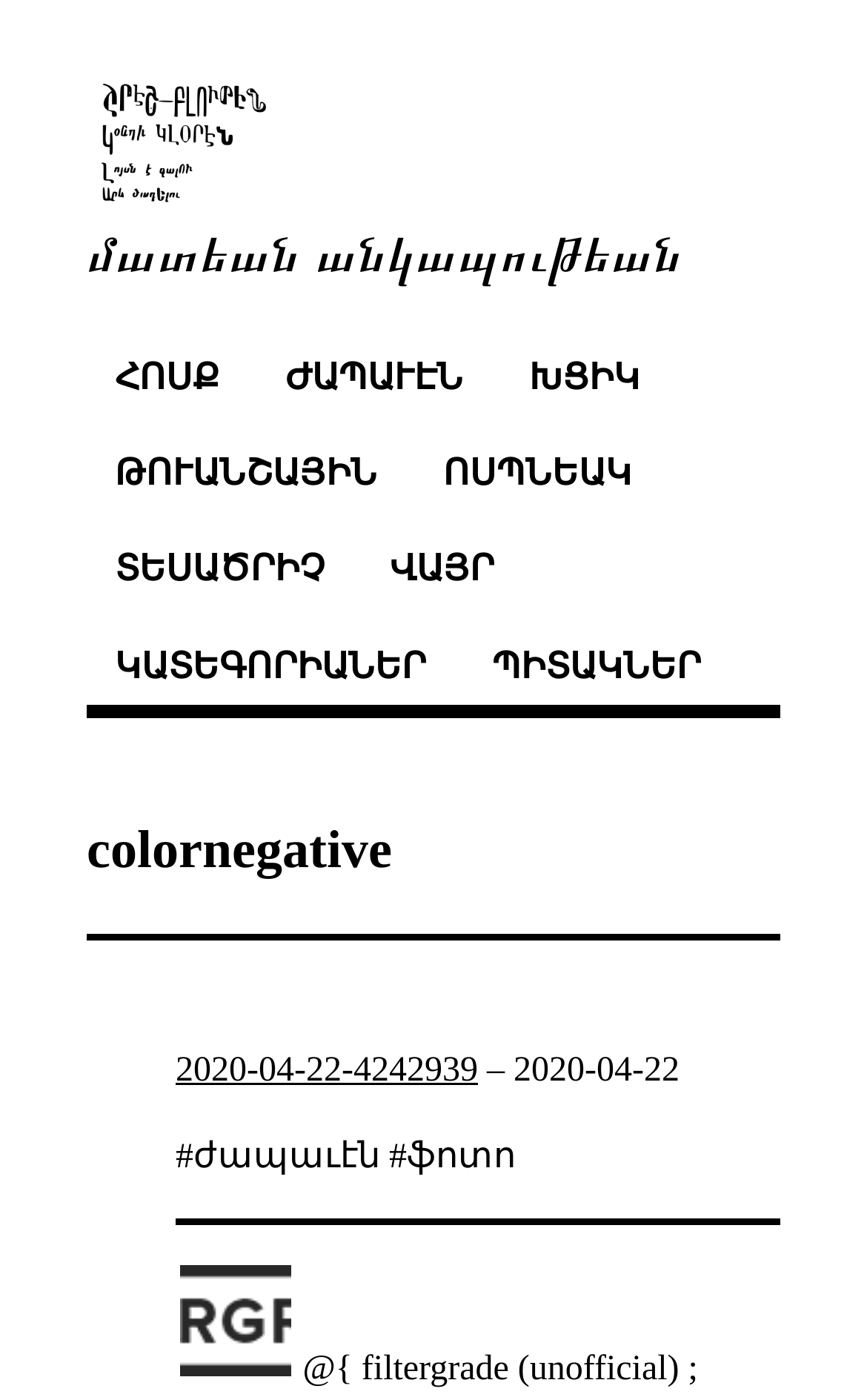Please answer the following question using a single word or phrase: What is the text of the second separator?

''